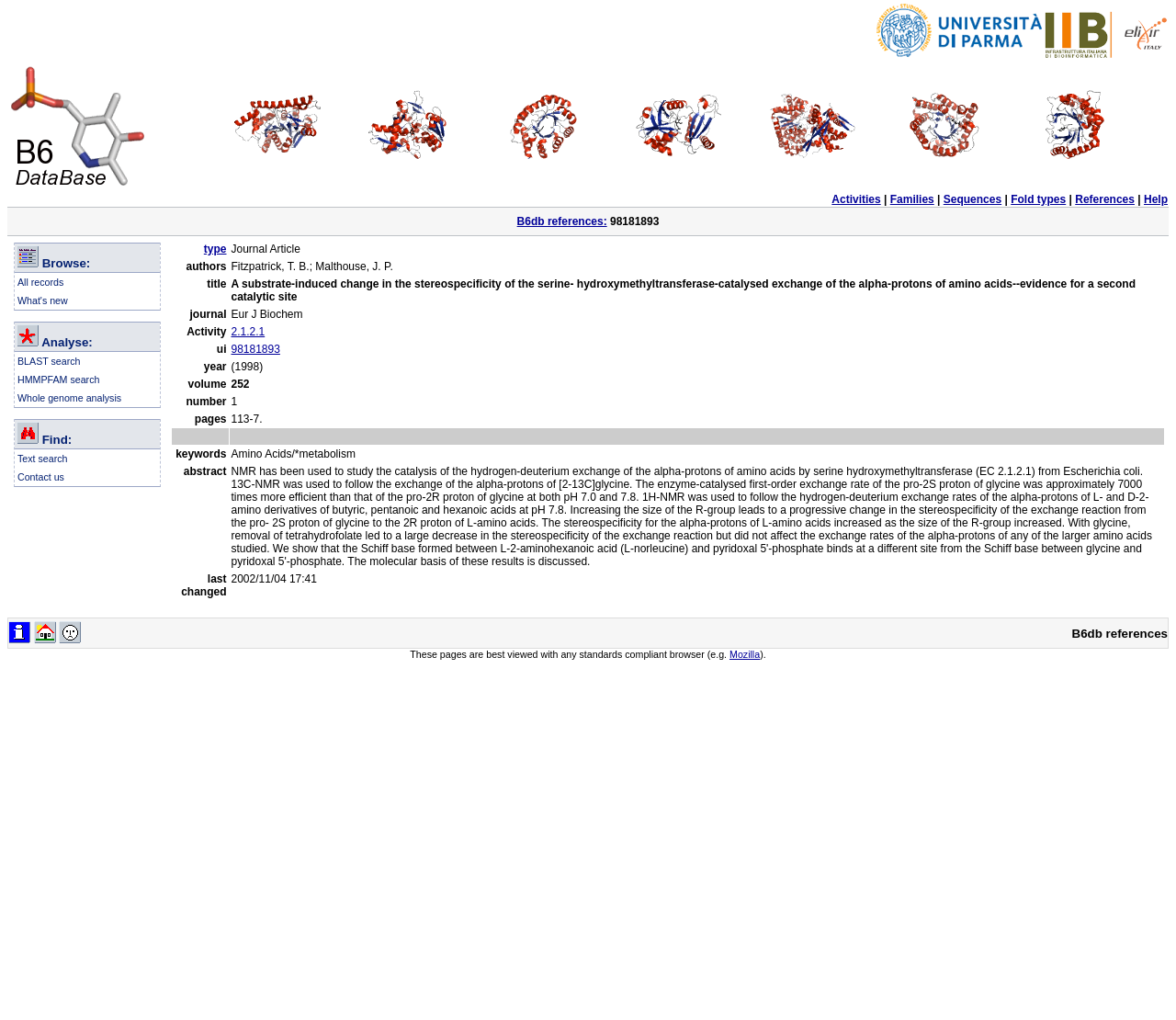Specify the bounding box coordinates of the area that needs to be clicked to achieve the following instruction: "View fold type I".

[0.199, 0.087, 0.273, 0.159]